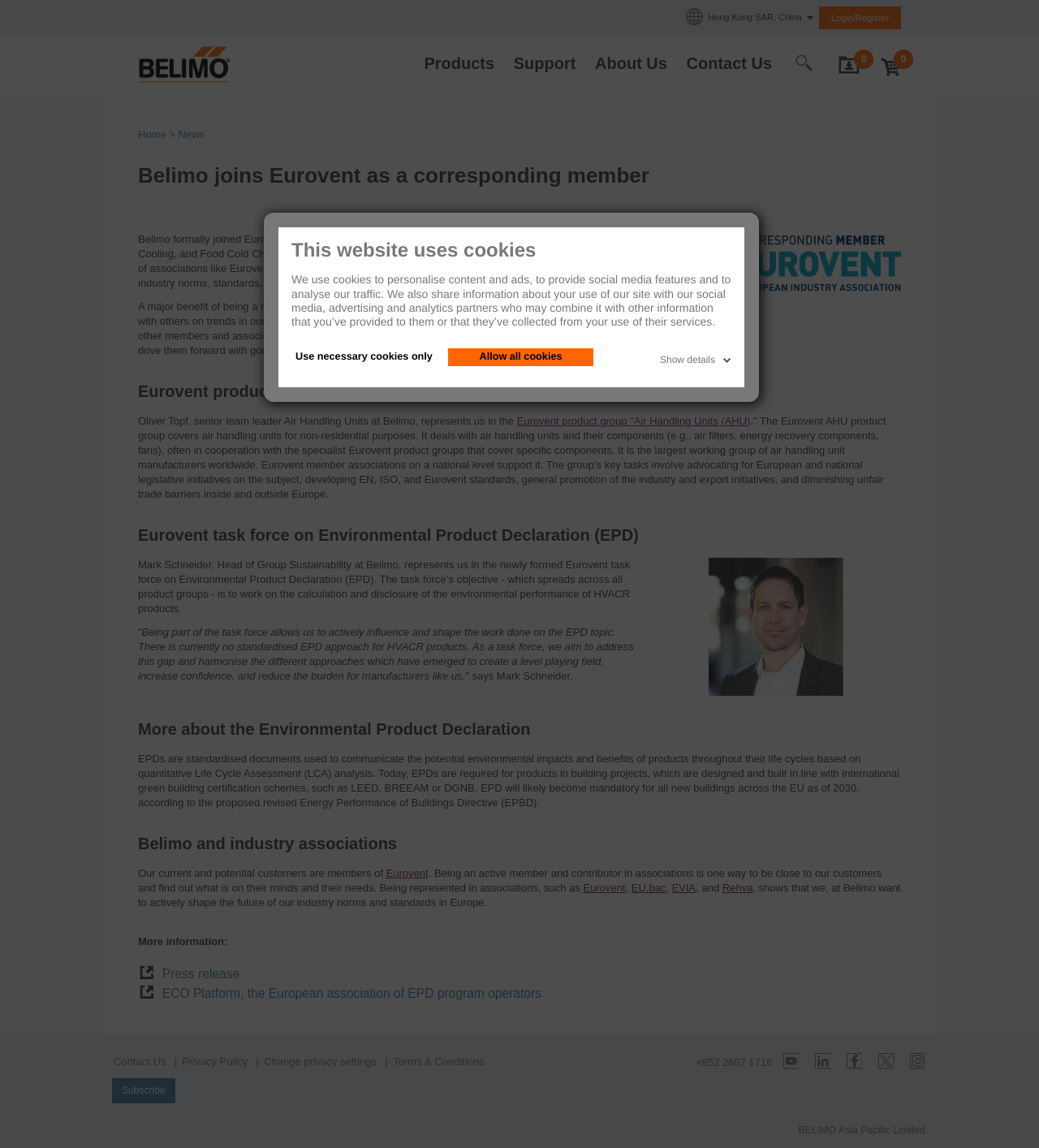Can you specify the bounding box coordinates of the area that needs to be clicked to fulfill the following instruction: "Click on the 'Contact Us' link"?

[0.645, 0.047, 0.743, 0.063]